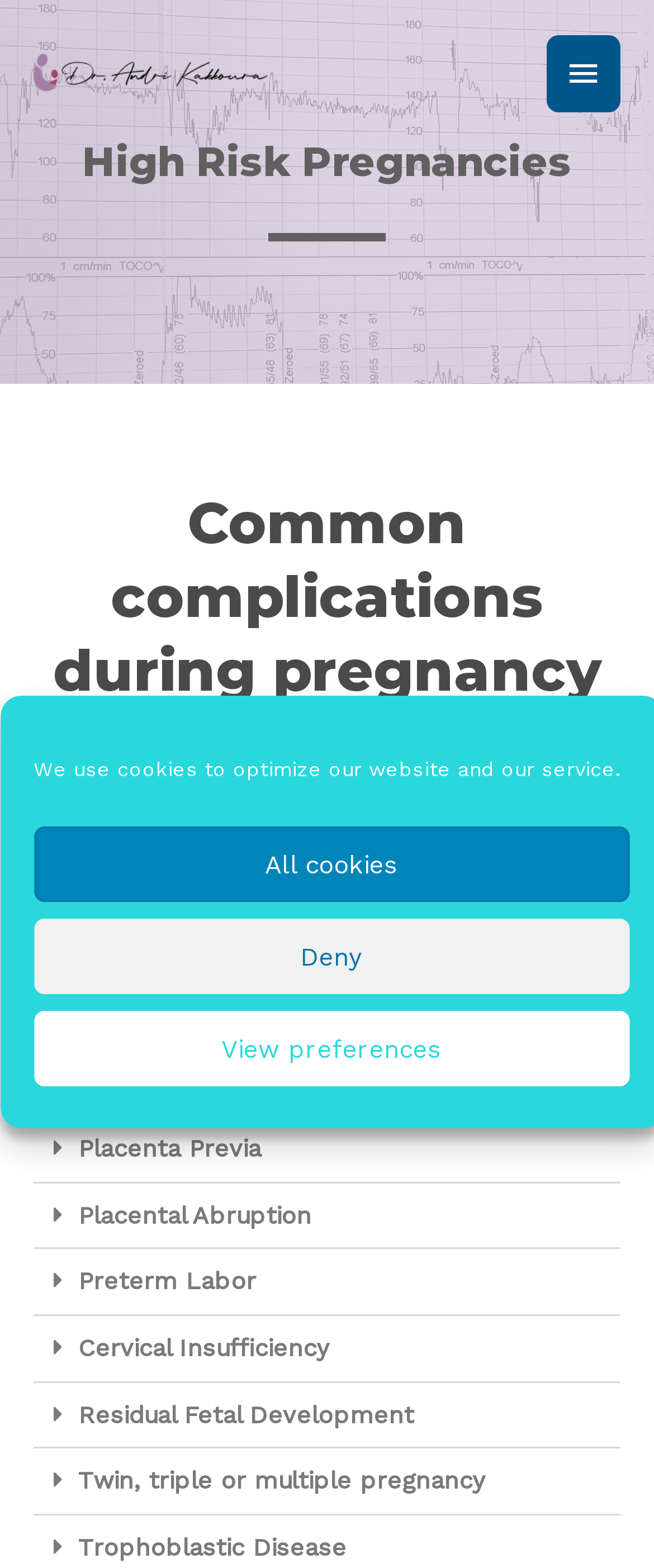What is the first complication listed?
Please provide a detailed and comprehensive answer to the question.

I looked at the webpage structure and found that the first button with a label is 'High Blood Pressure', which is the first complication listed on this webpage.